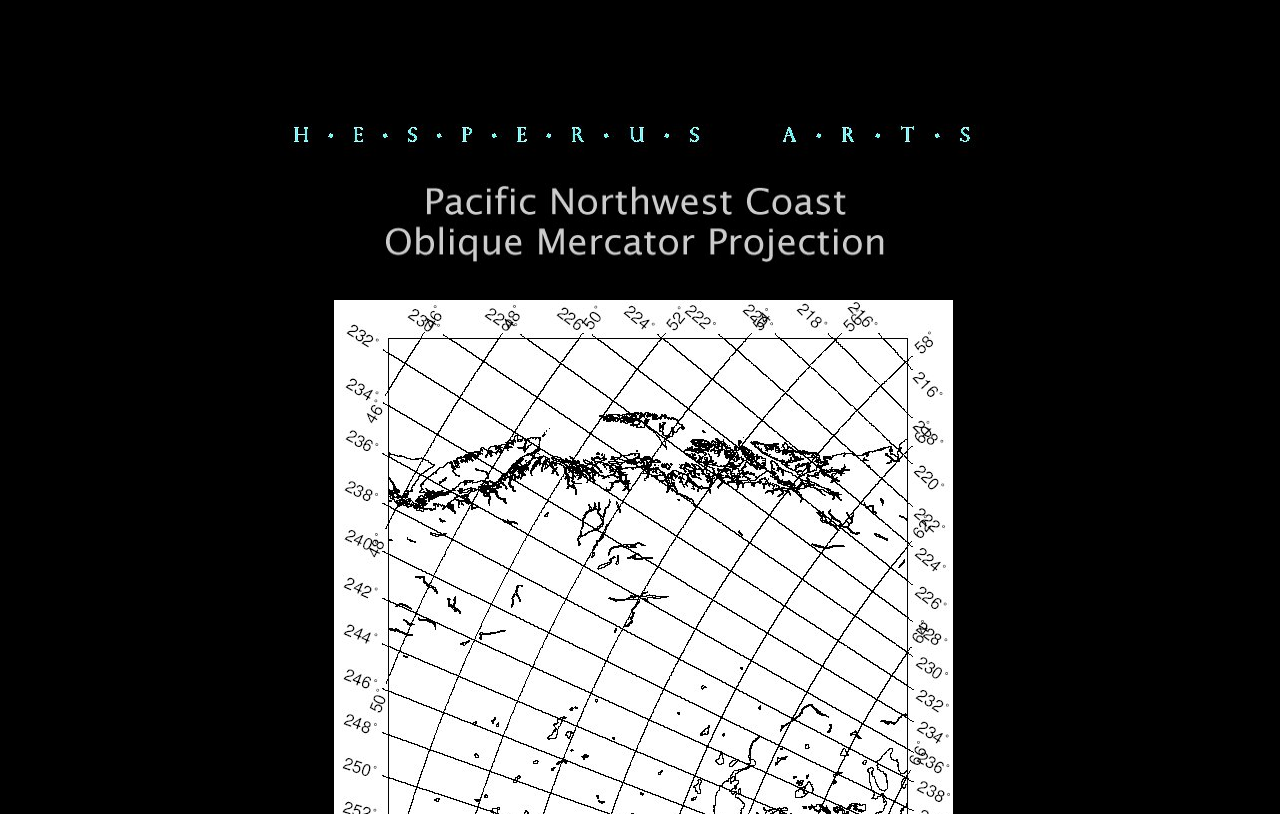Please provide a detailed answer to the question below based on the screenshot: 
What is in the fourth row?

The fourth row contains a single cell, which is a LayoutTableCell element with ID 31. This cell contains an image element with ID 123, which suggests that the main content of the fourth row is an image.